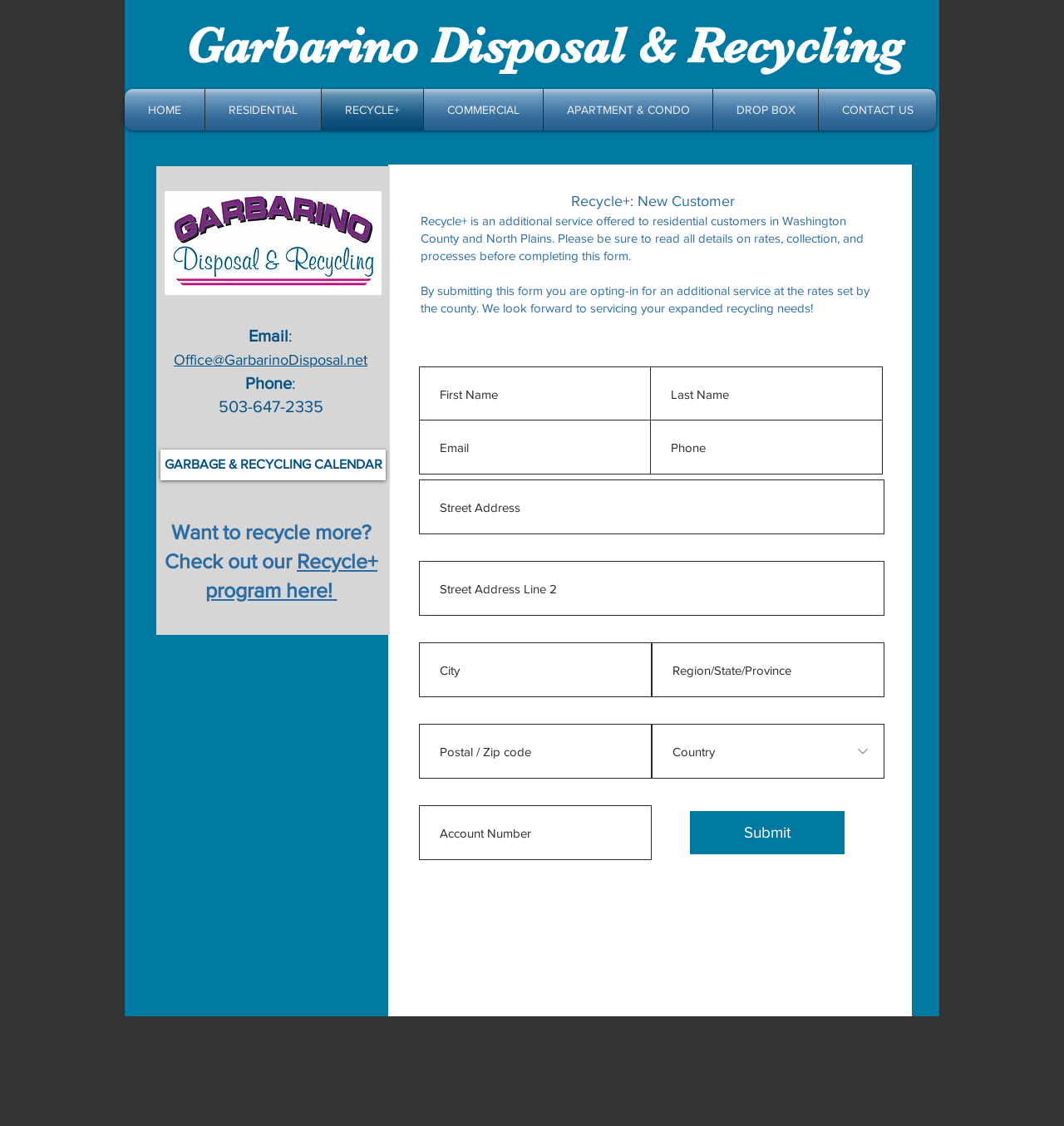Locate the bounding box coordinates of the element that should be clicked to execute the following instruction: "Contact us through email".

[0.163, 0.311, 0.345, 0.327]